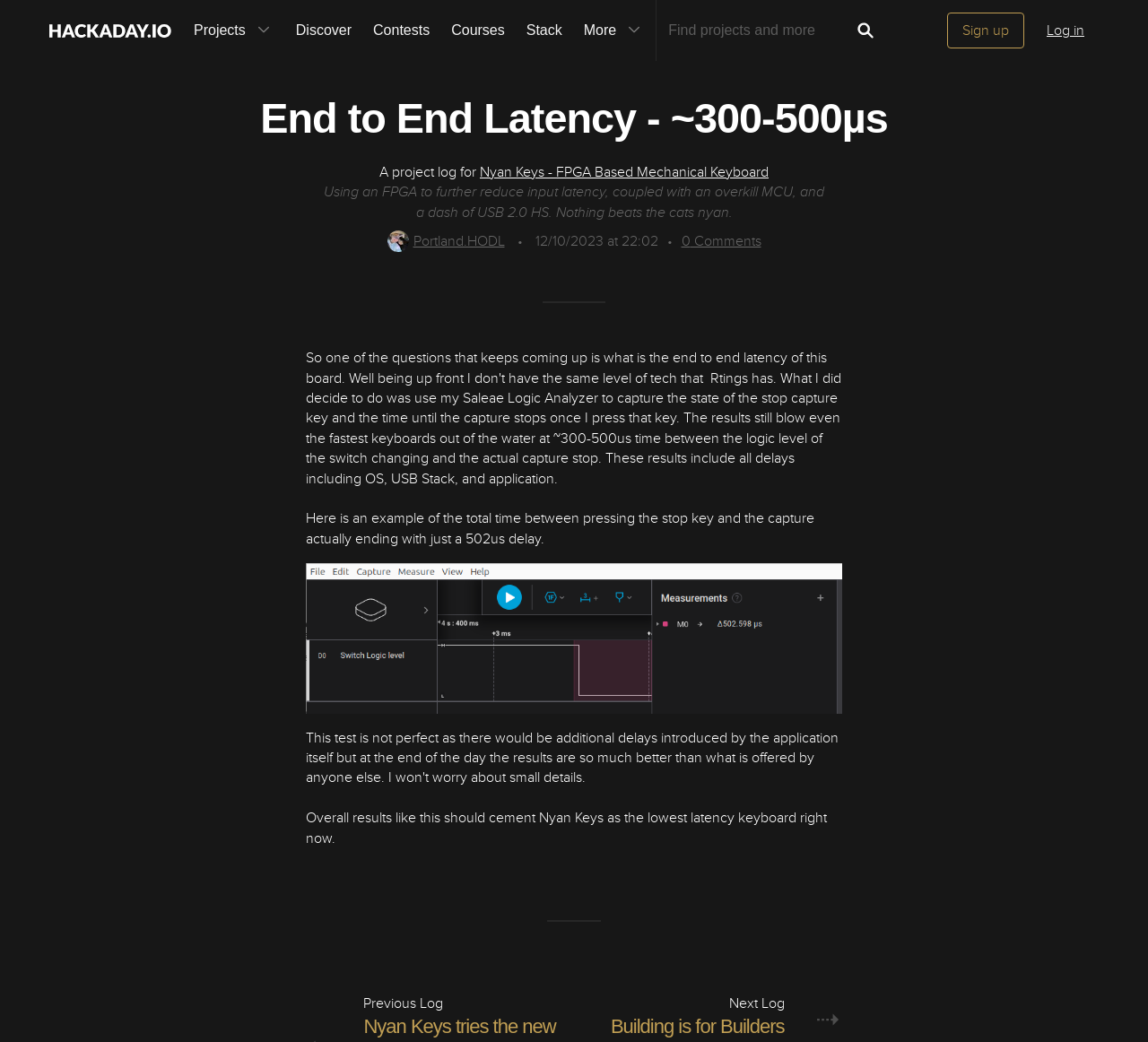Refer to the image and answer the question with as much detail as possible: What is the delay mentioned in the text?

I found the answer by reading the text 'Here is an example of the total time between pressing the stop key and the capture actually ending with just a 502us delay.' which mentions the delay.